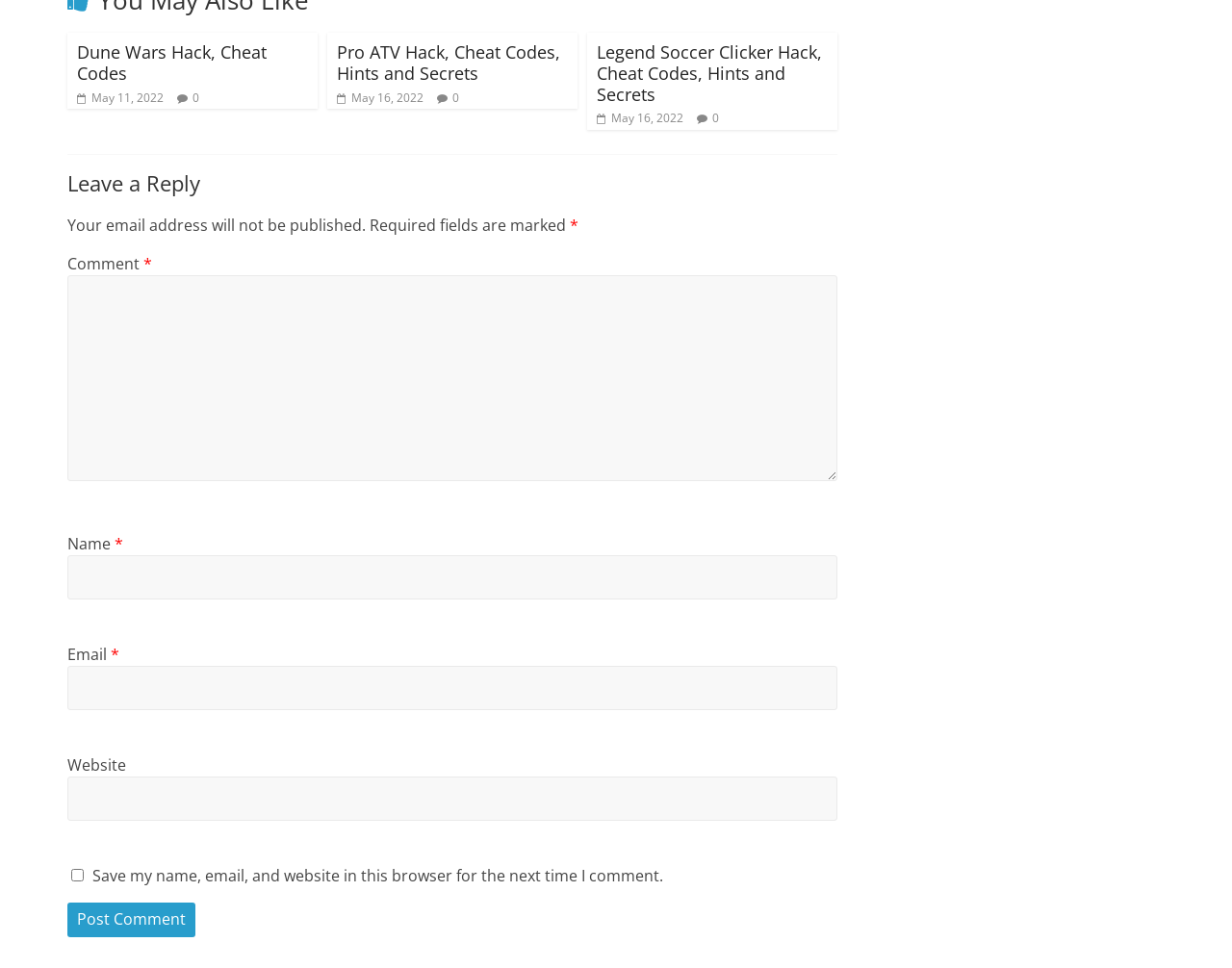Please determine the bounding box coordinates of the element's region to click in order to carry out the following instruction: "Enter a comment". The coordinates should be four float numbers between 0 and 1, i.e., [left, top, right, bottom].

[0.055, 0.285, 0.68, 0.497]